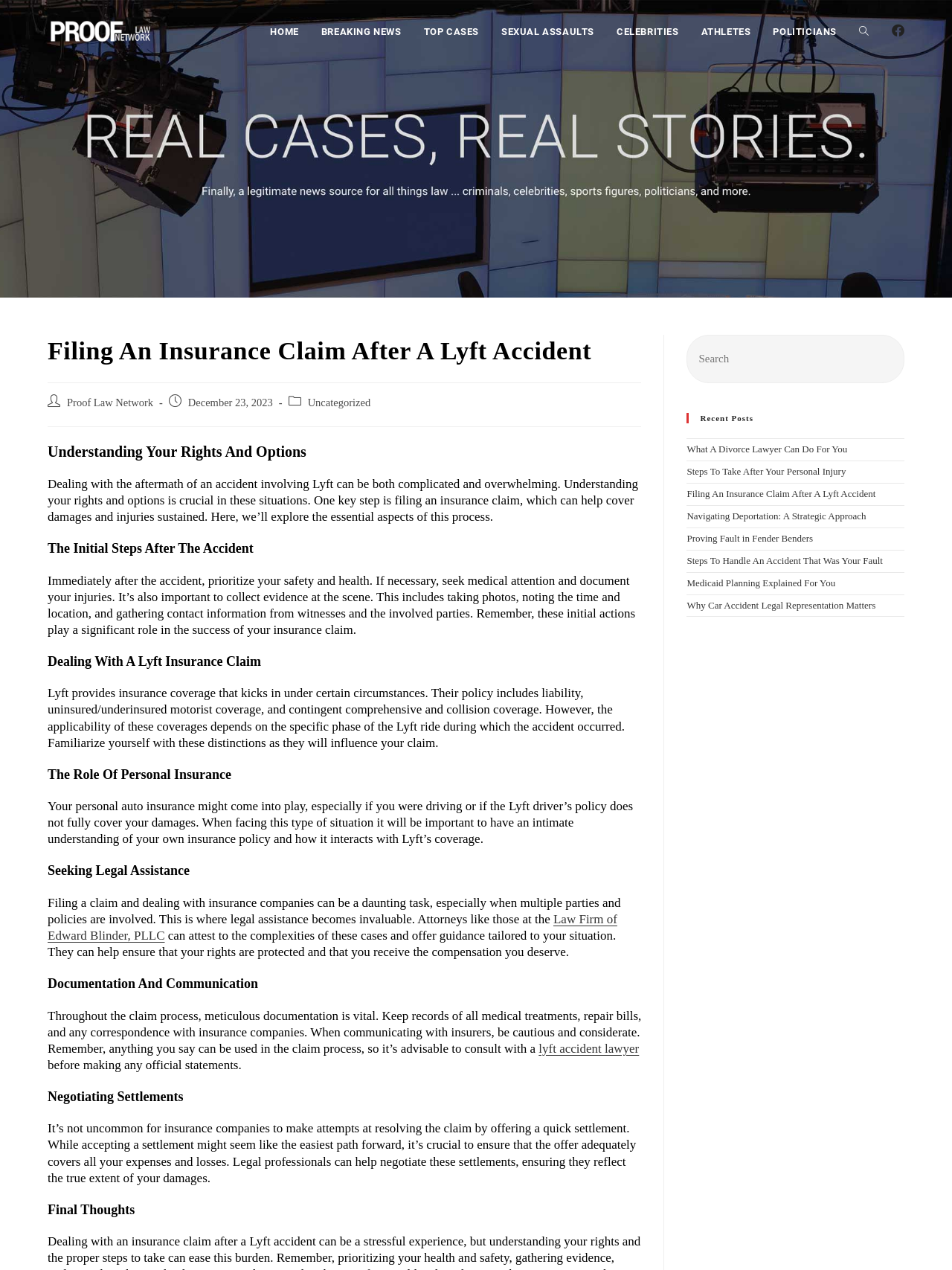What is the purpose of seeking legal assistance in filing an insurance claim?
By examining the image, provide a one-word or phrase answer.

To ensure that your rights are protected and you receive the compensation you deserve